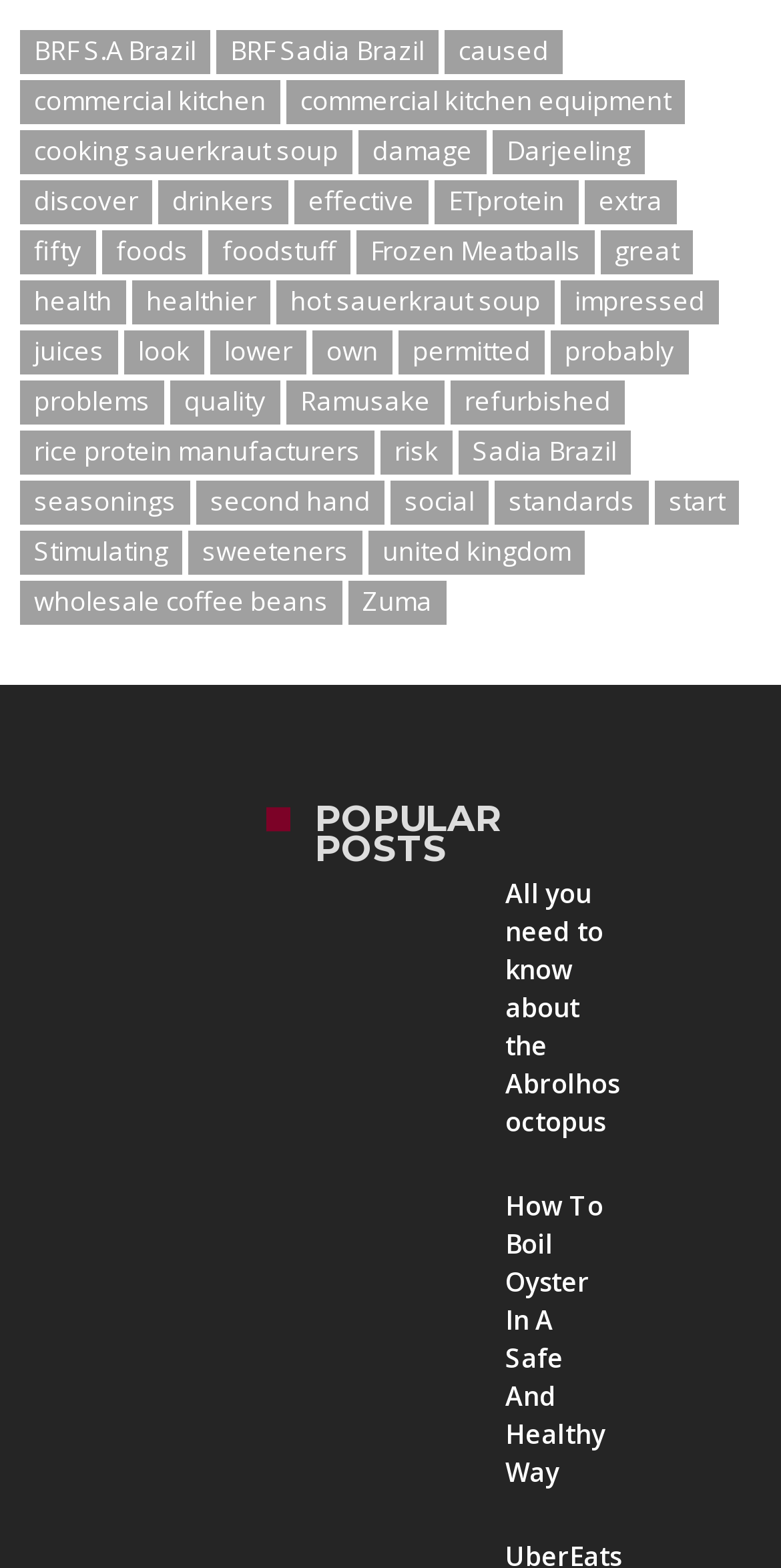What is the category of the first link?
Refer to the image and give a detailed answer to the question.

The first link on the webpage is 'BRF S.A Brazil (1 item)' which suggests that it belongs to a category related to Brazil or a company named BRF S.A.